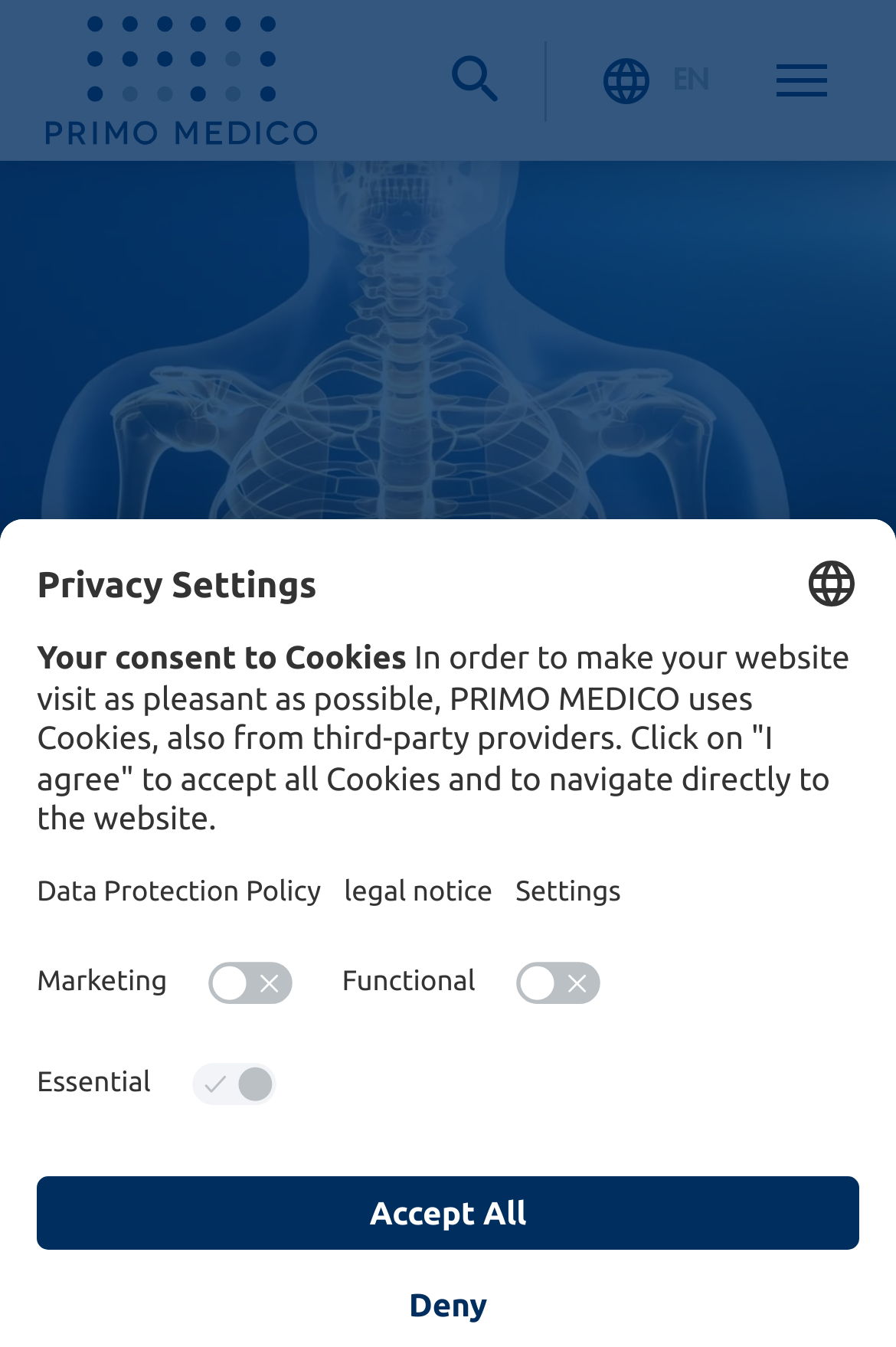Offer a thorough description of the webpage.

This webpage is about Interventional Radiology, featuring specialists and clinics with many years of experience. At the top left corner, there is a logo of PRIMO MEDICO, accompanied by a search bar and a link to open the search function. On the top right corner, there are links to select the language and to toggle the navigation menu.

Below the logo, there is a heading that reads "Interventional Radiology". Underneath, there is a section about privacy settings, which includes a heading, a button to select the language, and a paragraph of text explaining the use of cookies on the website. This section also contains links to open the data protection policy and legal notice, as well as a settings button.

Further down, there are three switches to customize cookie settings, labeled as "Marketing", "Functional", and "Essential". The "Essential" switch is disabled and already checked. Below these switches, there are two buttons, "Deny" and "Accept All", which are likely related to the cookie settings.

On the top center of the page, there is a link to search for medical specialists. Overall, the webpage appears to be a portal for finding medical specialists and clinics, with a focus on Interventional Radiology.